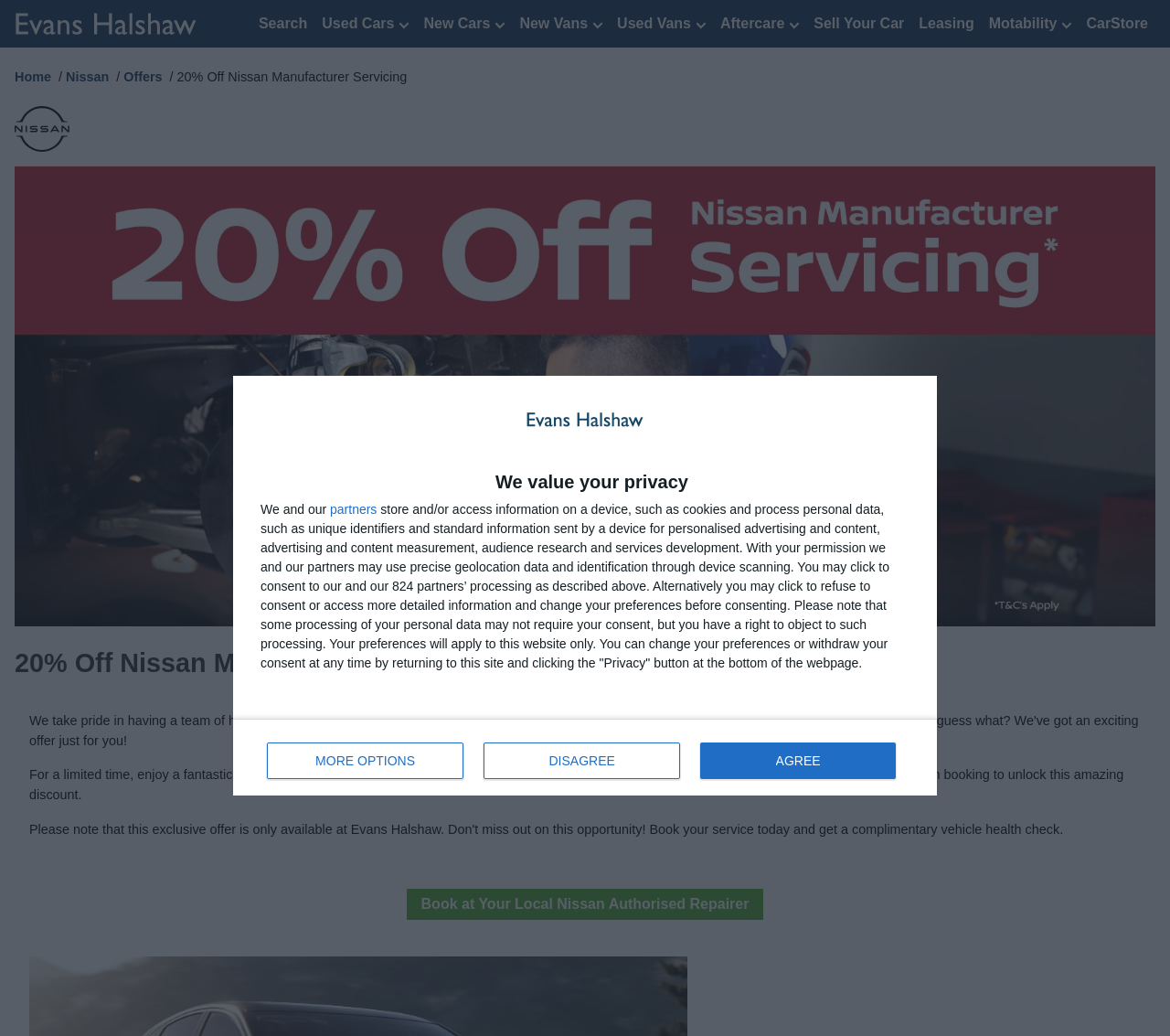Provide an in-depth caption for the elements present on the webpage.

The webpage is promoting a limited-time offer of 20% off Nissan manufacturer servicing and service plans at Evans Halshaw Nissan Authorised Repairers. 

At the top of the page, there is a navigation bar with links to various sections, including "Home", "Nissan", "Offers", and more. Below the navigation bar, there is a large image that spans the width of the page, displaying the offer's details. 

On the left side of the page, there is a logo of Evans Halshaw, accompanied by a link to the company's website. 

A prominent heading on the page reads "20% Off Nissan Manufacturer Servicing", and below it, there is a paragraph explaining the offer, including the discount code and the services included. 

On the right side of the page, there is a modal dialog box with a heading "We value your privacy" and a lengthy text explaining how the website uses cookies and processes personal data. The dialog box has three buttons: "MORE OPTIONS", "DISAGREE", and "AGREE". 

There are a total of 14 links on the page, including the navigation bar links and the "Book at Your Local Nissan Authorised Repairer" link at the bottom of the page. There are also four buttons on the page, including the three in the modal dialog box and a "Publisher Logo" image button.